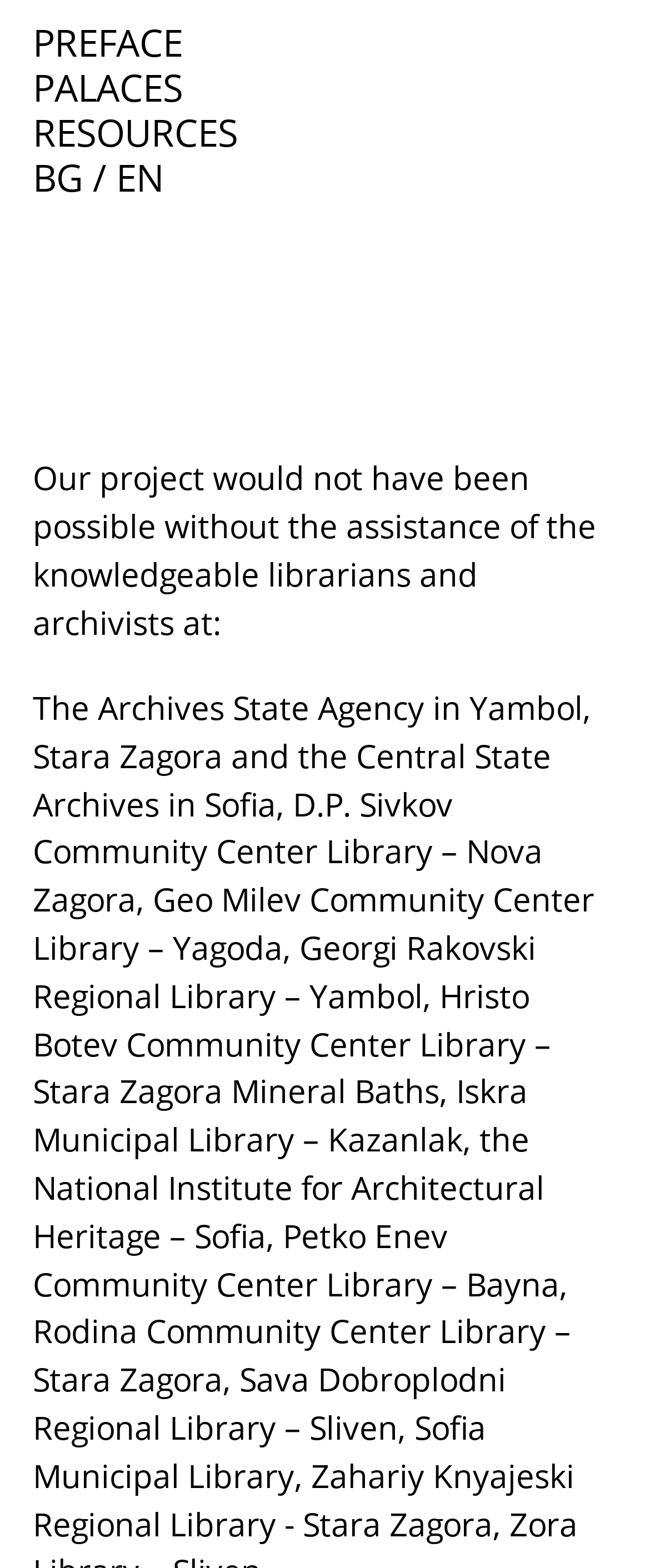Articulate a complete and detailed caption of the webpage elements.

The webpage is titled "Acknowledgements | Palaces of Health" and appears to be a page dedicated to acknowledging contributors or supporters. At the top left of the page, there are four links: "PREFACE", "PALACES", "RESOURCES", and "BG", which are positioned horizontally next to each other. 

Below these links, there is a small text element containing a forward slash (/) character, followed by another link "EN". 

Further down the page, there is a paragraph of text that acknowledges the assistance of librarians and archivists, specifically mentioning their knowledge and support. This text block takes up a significant portion of the page, spanning from the left edge to nearly the right edge.